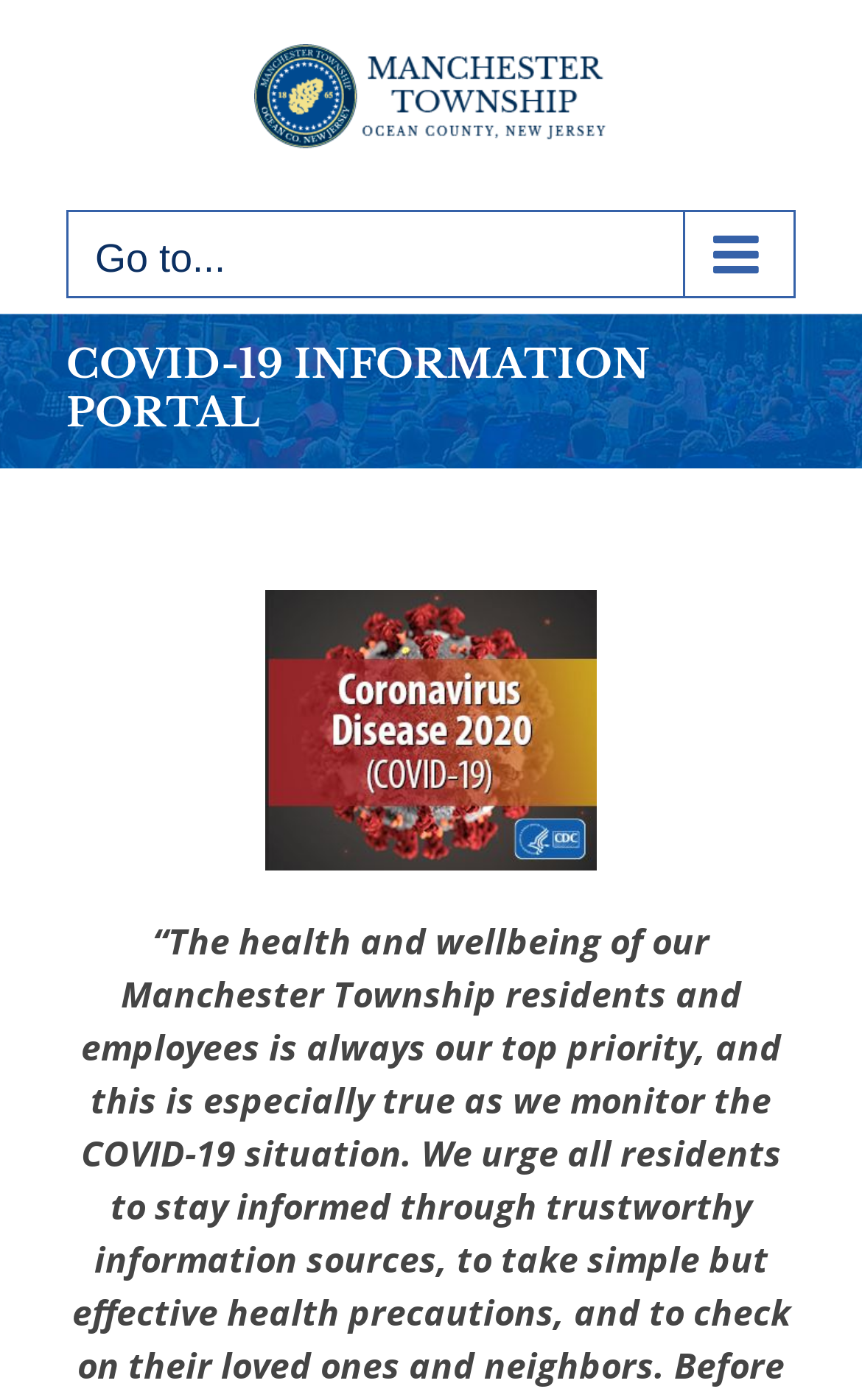Find the bounding box of the element with the following description: "Go to...". The coordinates must be four float numbers between 0 and 1, formatted as [left, top, right, bottom].

[0.077, 0.149, 0.923, 0.212]